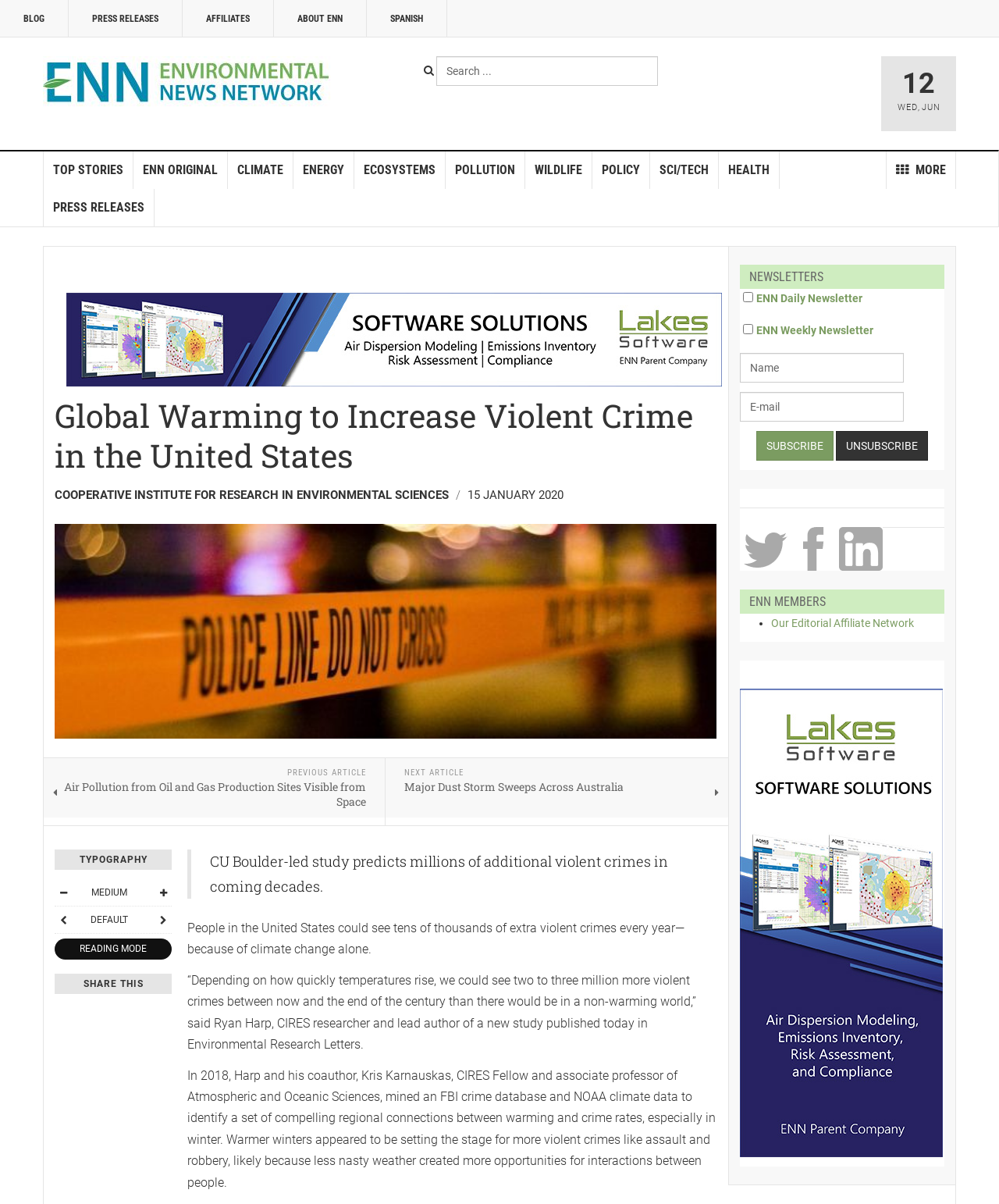Point out the bounding box coordinates of the section to click in order to follow this instruction: "Go to the 'Categories' page".

None